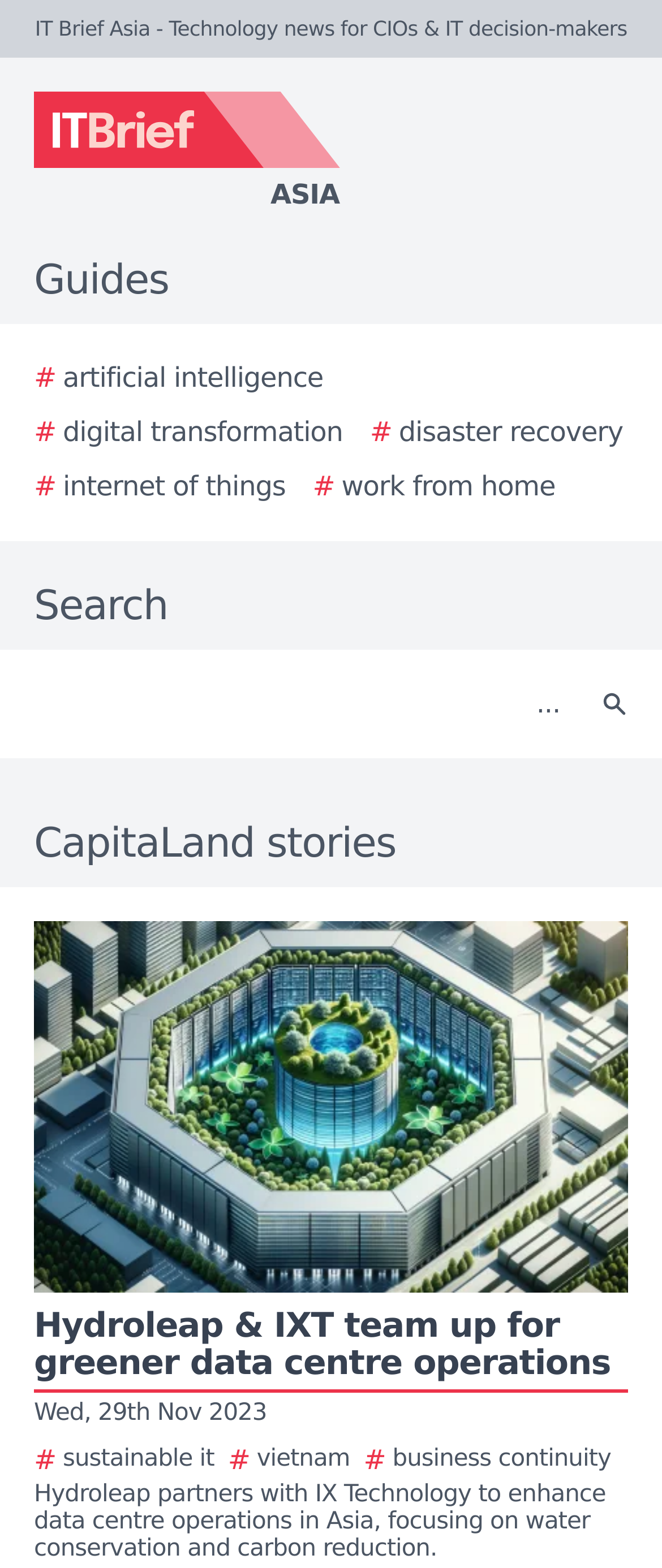Determine the bounding box coordinates of the region I should click to achieve the following instruction: "Click on the Search button". Ensure the bounding box coordinates are four float numbers between 0 and 1, i.e., [left, top, right, bottom].

[0.877, 0.423, 0.979, 0.475]